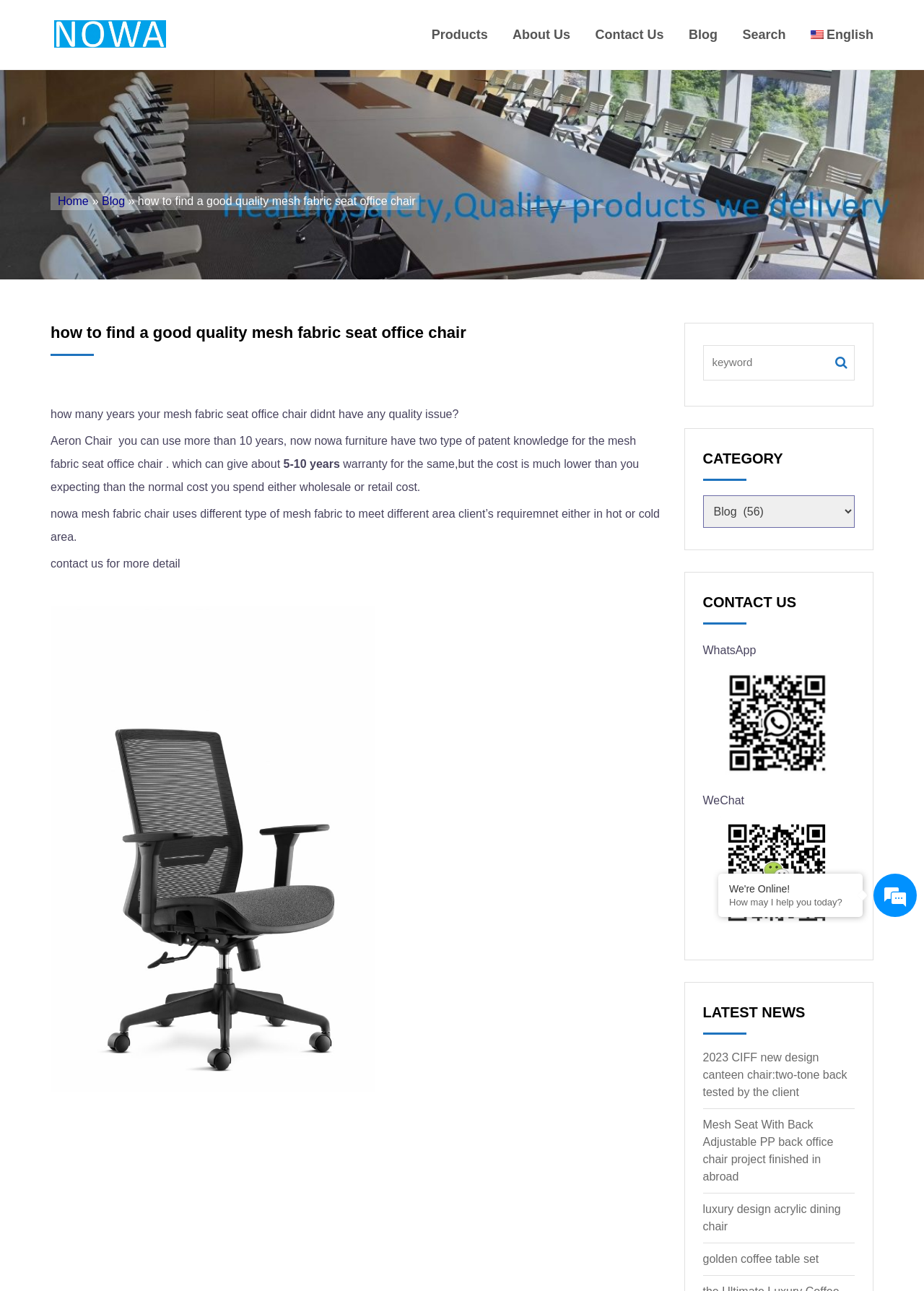Please locate the bounding box coordinates of the element that needs to be clicked to achieve the following instruction: "Click the YouTube link". The coordinates should be four float numbers between 0 and 1, i.e., [left, top, right, bottom].

None